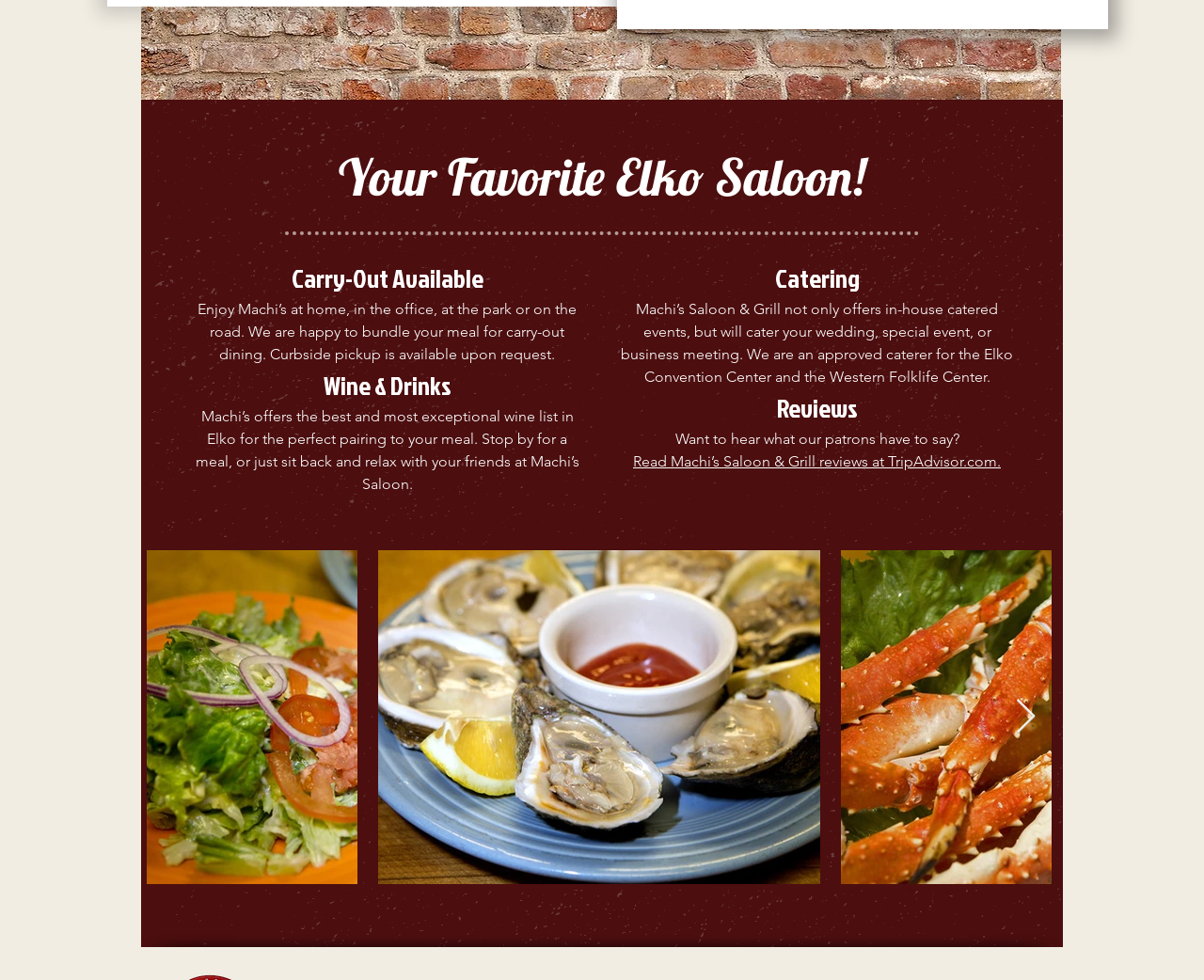Please provide the bounding box coordinates in the format (top-left x, top-left y, bottom-right x, bottom-right y). Remember, all values are floating point numbers between 0 and 1. What is the bounding box coordinate of the region described as: aria-label="6870108_orig.jpg"

[0.694, 0.555, 0.878, 0.908]